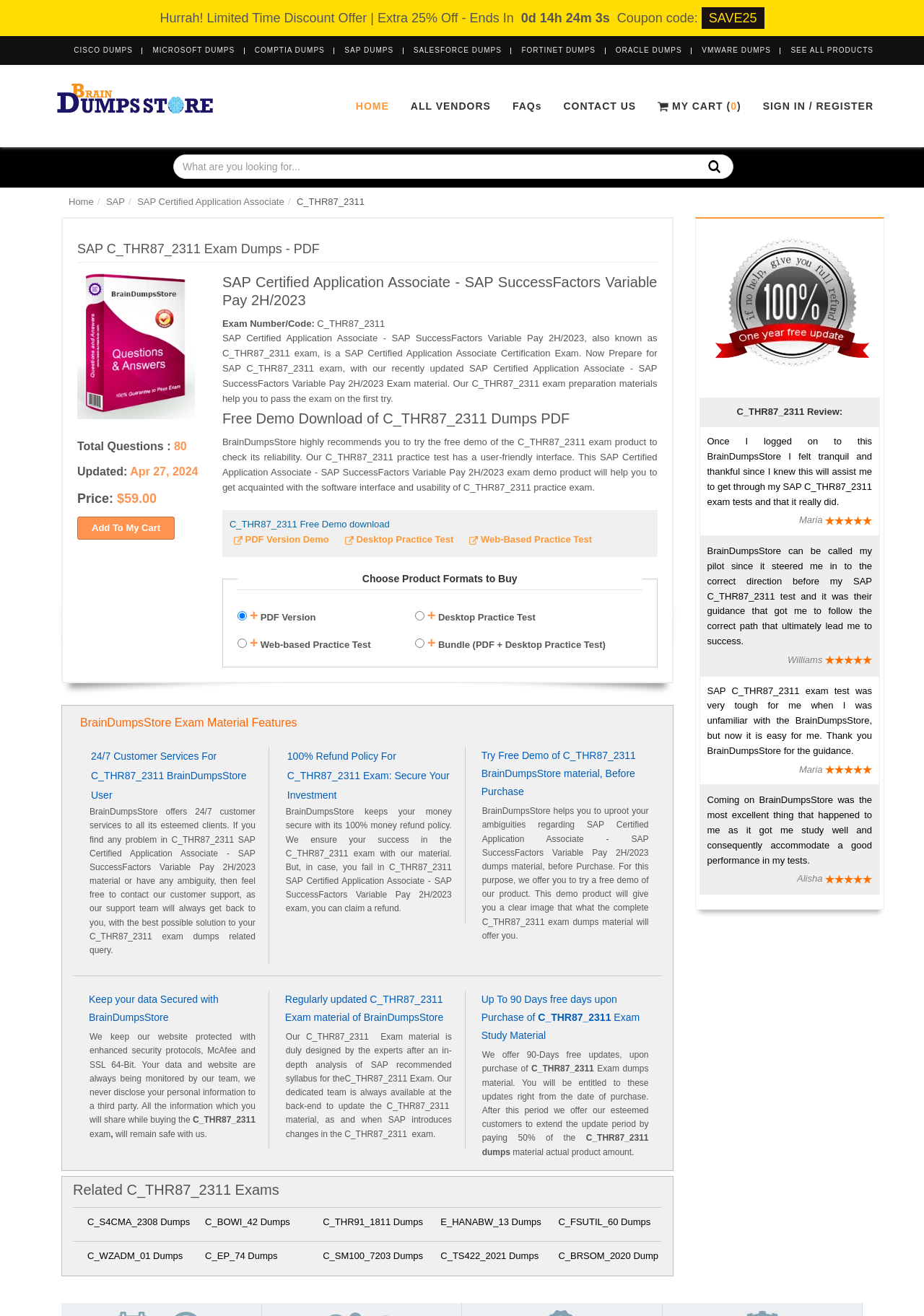How many questions are there in the SAP C_THR87_2311 exam dumps? Look at the image and give a one-word or short phrase answer.

80